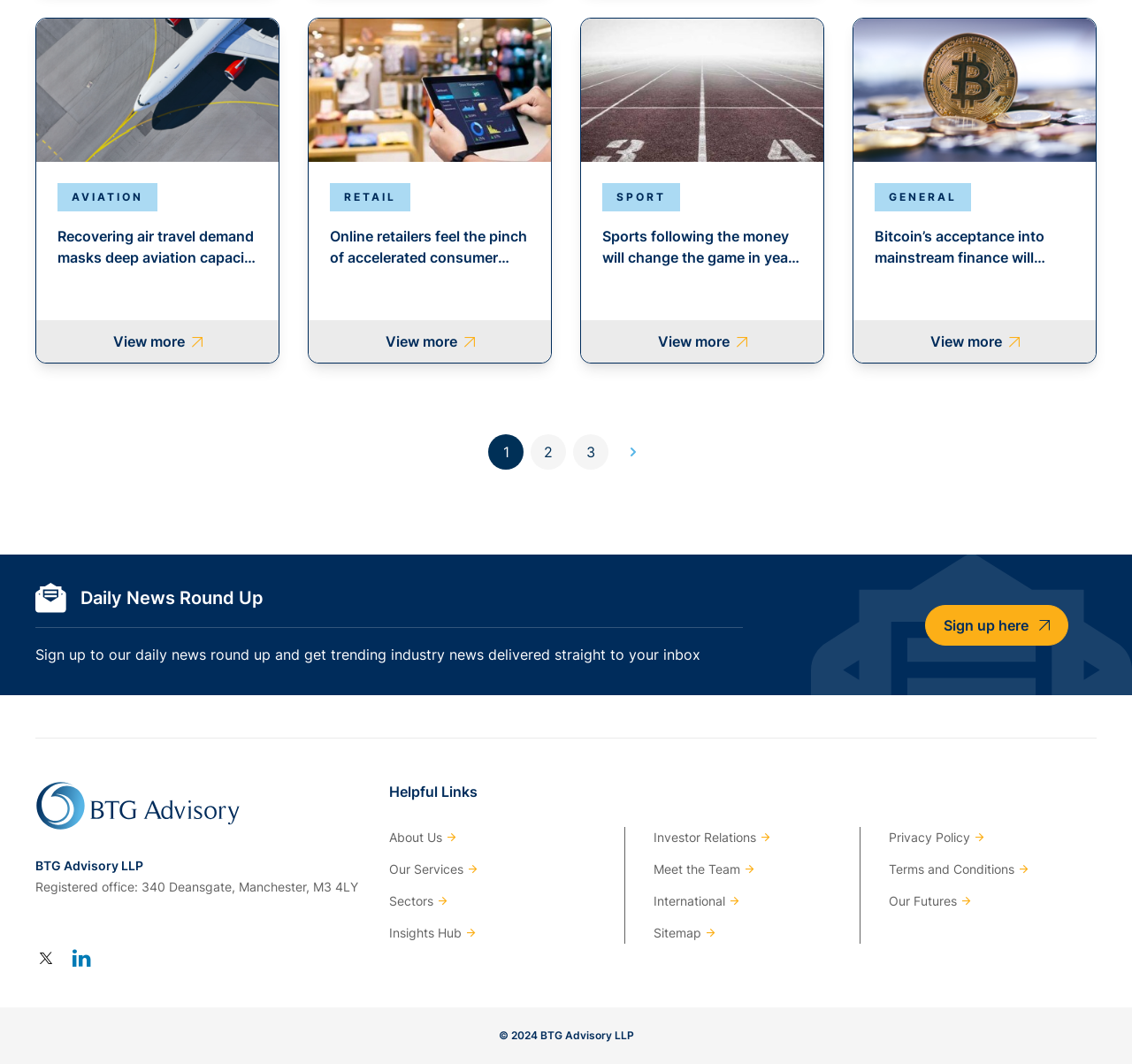Identify the bounding box coordinates of the area you need to click to perform the following instruction: "Sign up for daily news".

[0.817, 0.568, 0.944, 0.607]